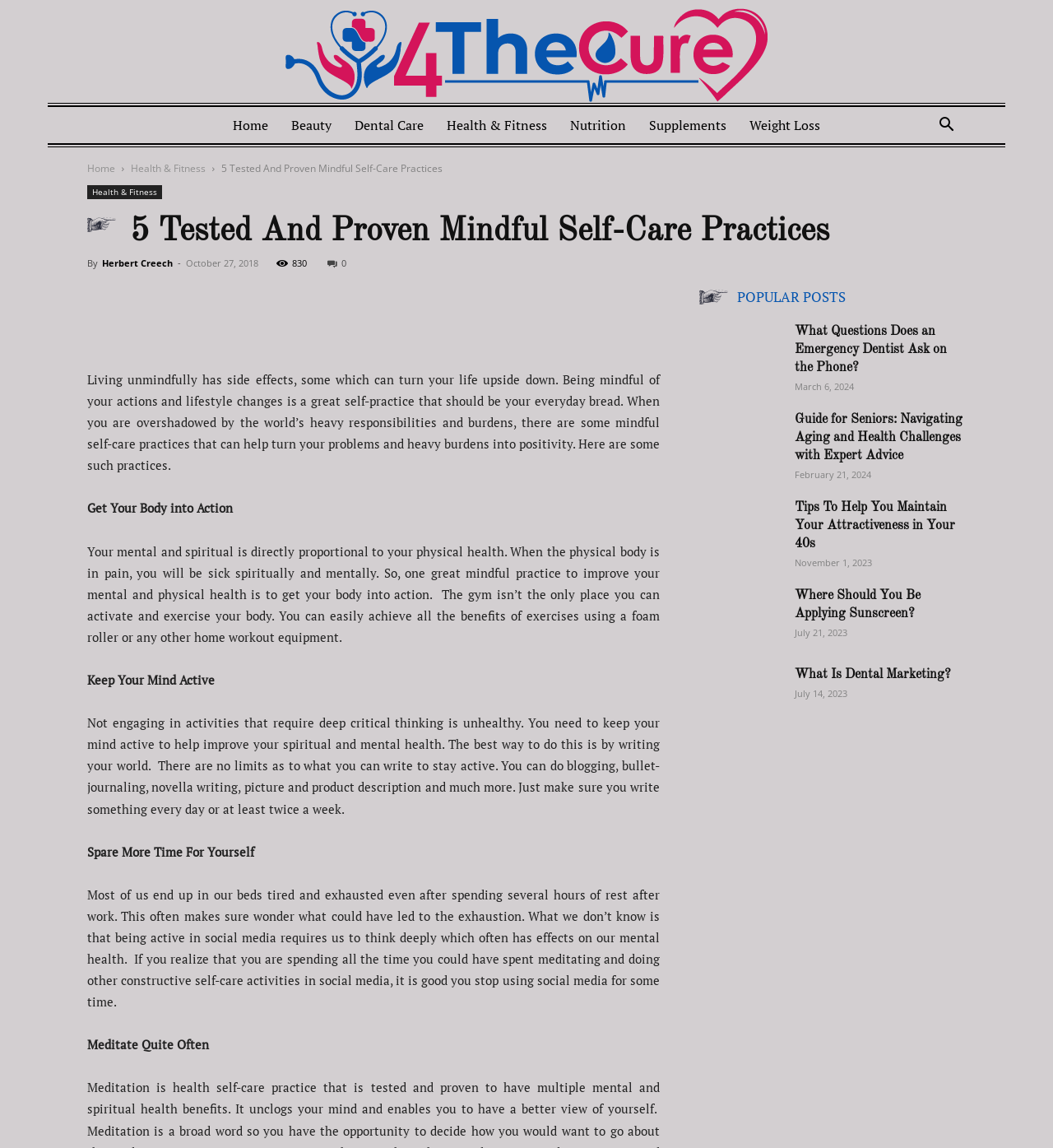Offer a thorough description of the webpage.

This webpage is about mindful self-care practices, with a focus on health and wellness. At the top, there is a navigation menu with links to different categories, including "Home", "Beauty", "Dental Care", "Health & Fitness", "Nutrition", "Supplements", and "Weight Loss". Below the menu, there is a button with an icon and a link to "Prevention is better than cure!! – 4thecure.com".

The main content of the page is divided into sections. The first section has a heading "5 Tested And Proven Mindful Self-Care Practices" and is written by "Herbert Creech" on "October 27, 2018". The section introduces the importance of mindful self-care practices in daily life.

The next section has a large image and a paragraph of text that discusses the benefits of mindful self-care practices in overcoming life's challenges. This is followed by three subheadings: "Get Your Body into Action", "Keep Your Mind Active", and "More". Each subheading has a paragraph of text that provides tips and advice on how to incorporate mindful self-care practices into daily life.

On the right-hand side of the page, there is a section titled "POPULAR POSTS" that lists several articles with images and headings, including "What Questions Does an Emergency Dentist Ask on the Phone?", "Guide for Seniors: Navigating Aging and Health Challenges with Expert Advice", "Tips To Help You Maintain Your Attractiveness in Your 40s", "Where Should You Be Applying Sunscreen?", and "What Is Dental Marketing?". Each article has a link to read more and a timestamp indicating when it was published.

Overall, the webpage provides a wealth of information and resources on mindful self-care practices, with a focus on health, wellness, and personal development.